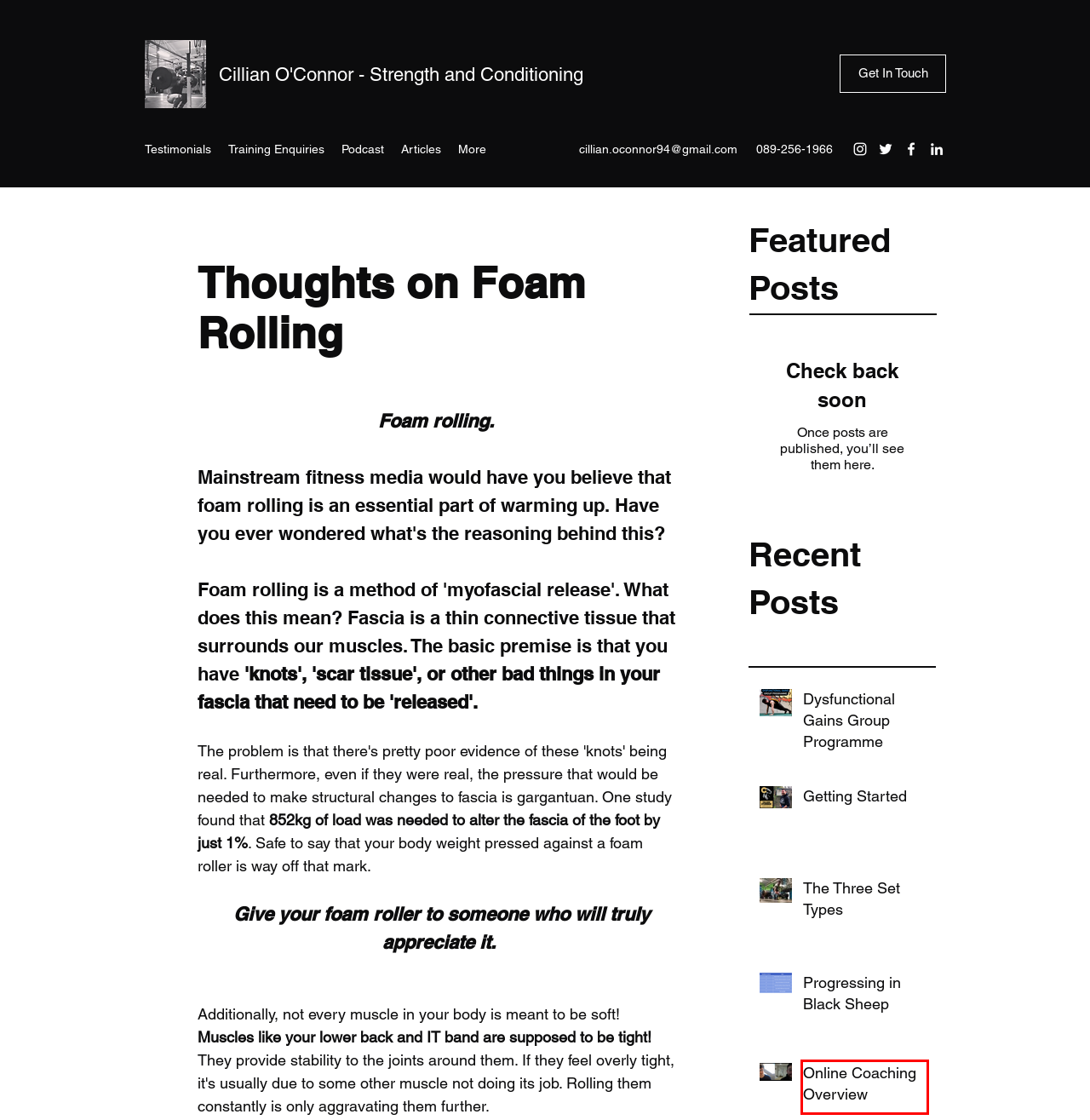Observe the screenshot of a webpage with a red bounding box around an element. Identify the webpage description that best fits the new page after the element inside the bounding box is clicked. The candidates are:
A. doms | Cillian O'Connor S&C
B. Progressing in Black Sheep
C. Online Coaching Overview
D. Blog | Www.cillianoconnor.net | Blackrock
E. Testimonials | Cillian O'Connor - Strength and Conditioning
F. Dysfunctional Gains Group Programme
G. Strength Training | Www.cillianoconnor.net | Blackrock
H. The Three Set Types

C